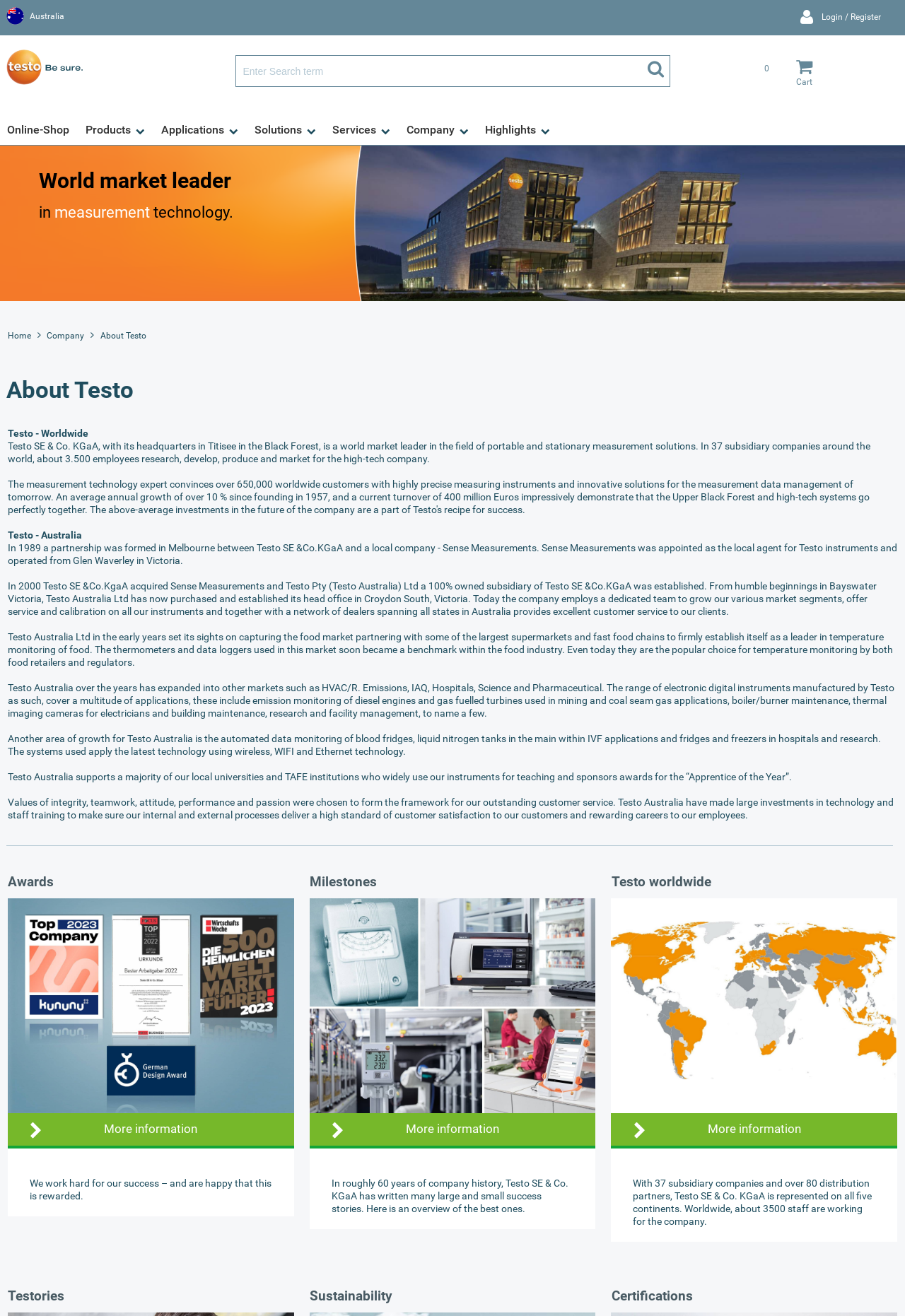Please mark the bounding box coordinates of the area that should be clicked to carry out the instruction: "Search for a term".

[0.26, 0.042, 0.74, 0.066]